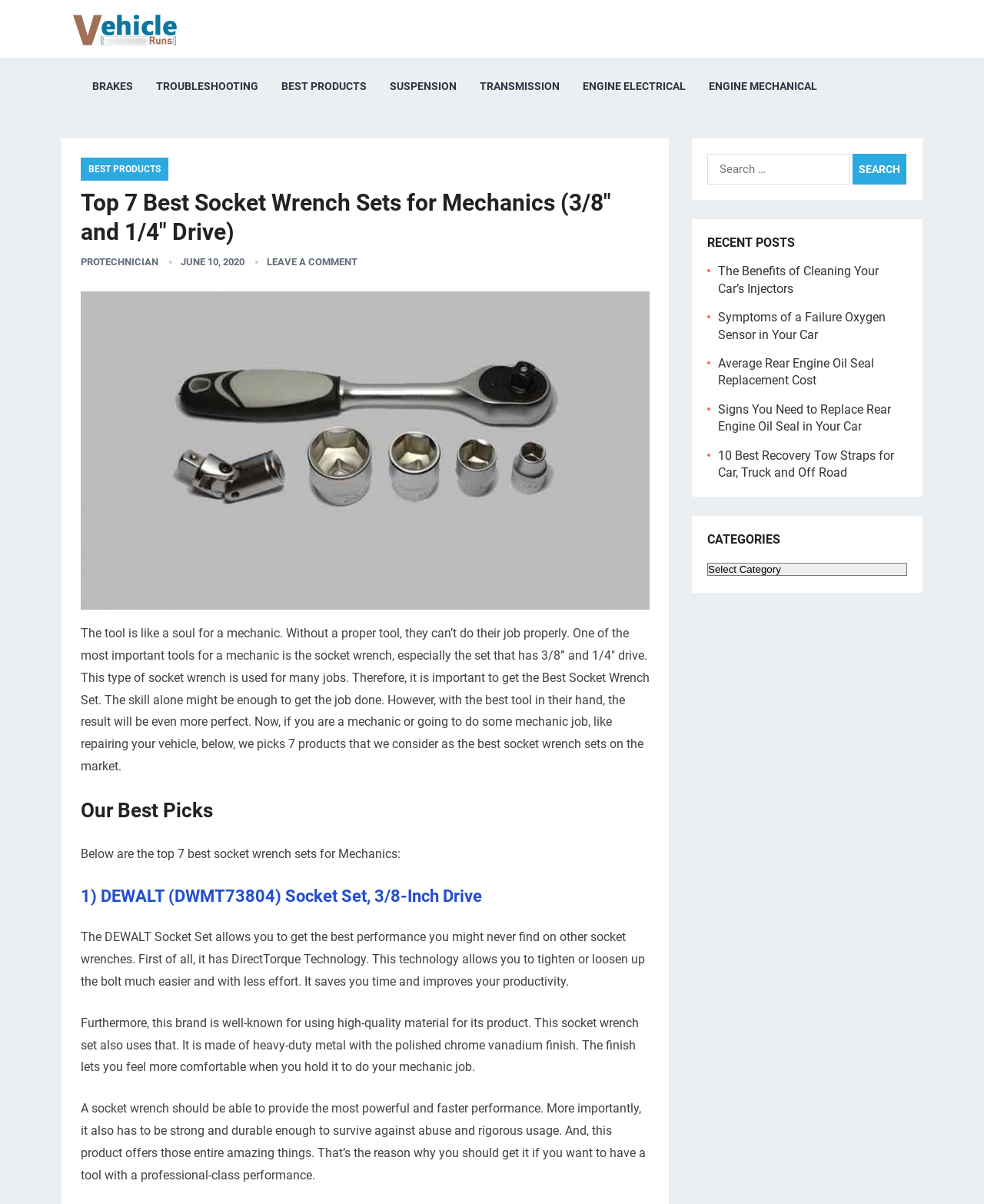Mark the bounding box of the element that matches the following description: "Leave a Comment".

[0.271, 0.213, 0.363, 0.222]